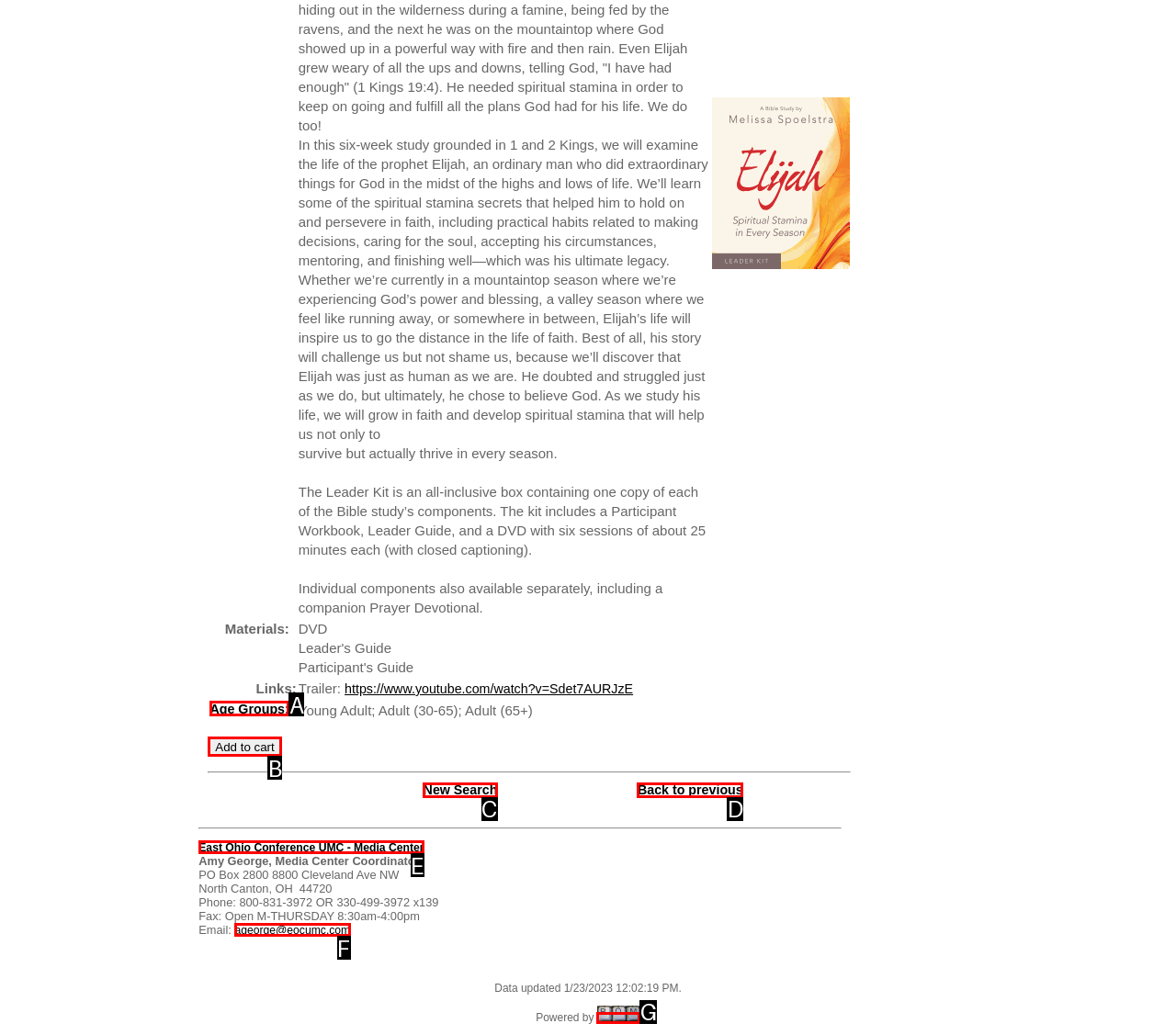Find the HTML element that suits the description: name="submit1" value="Add to cart"
Indicate your answer with the letter of the matching option from the choices provided.

B